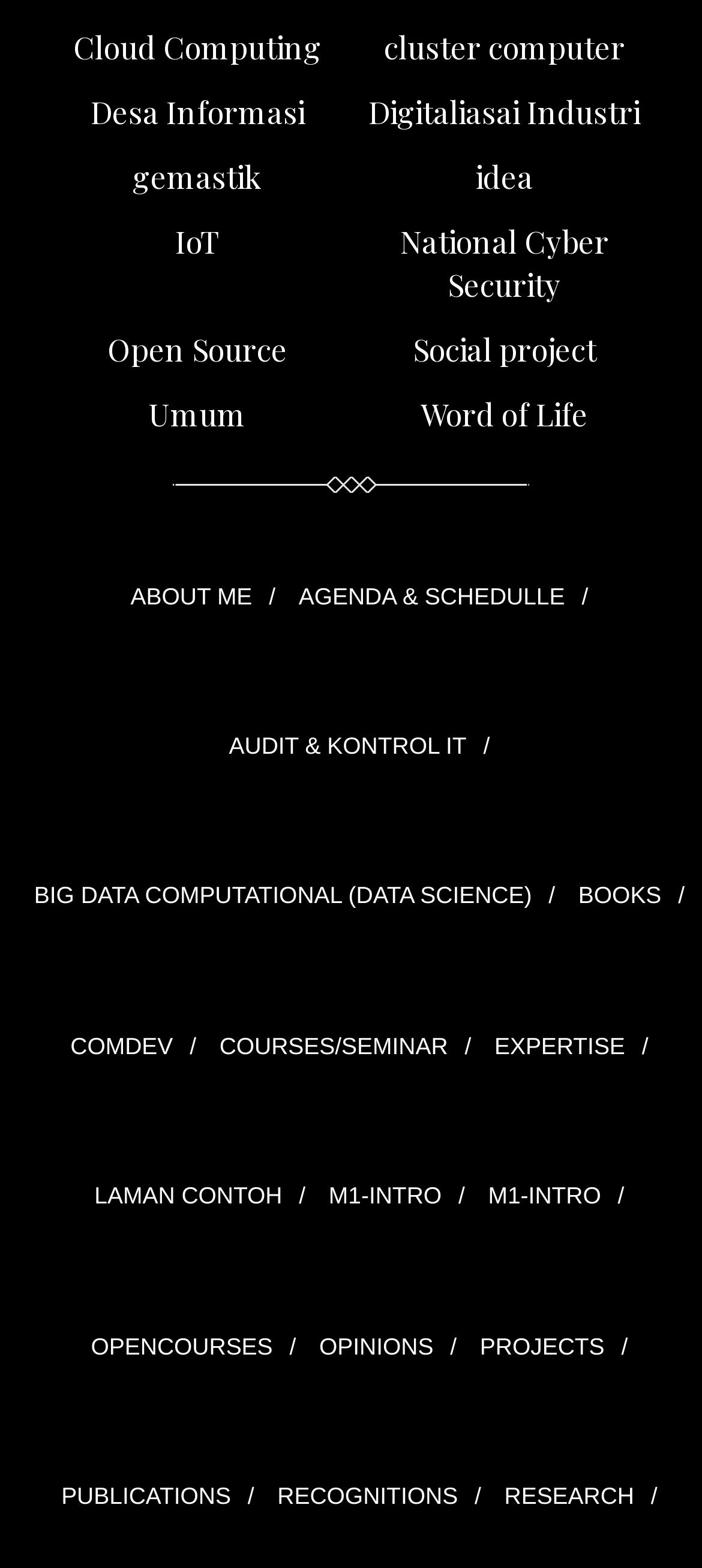Respond with a single word or phrase for the following question: 
How many links are there on the webpage?

27